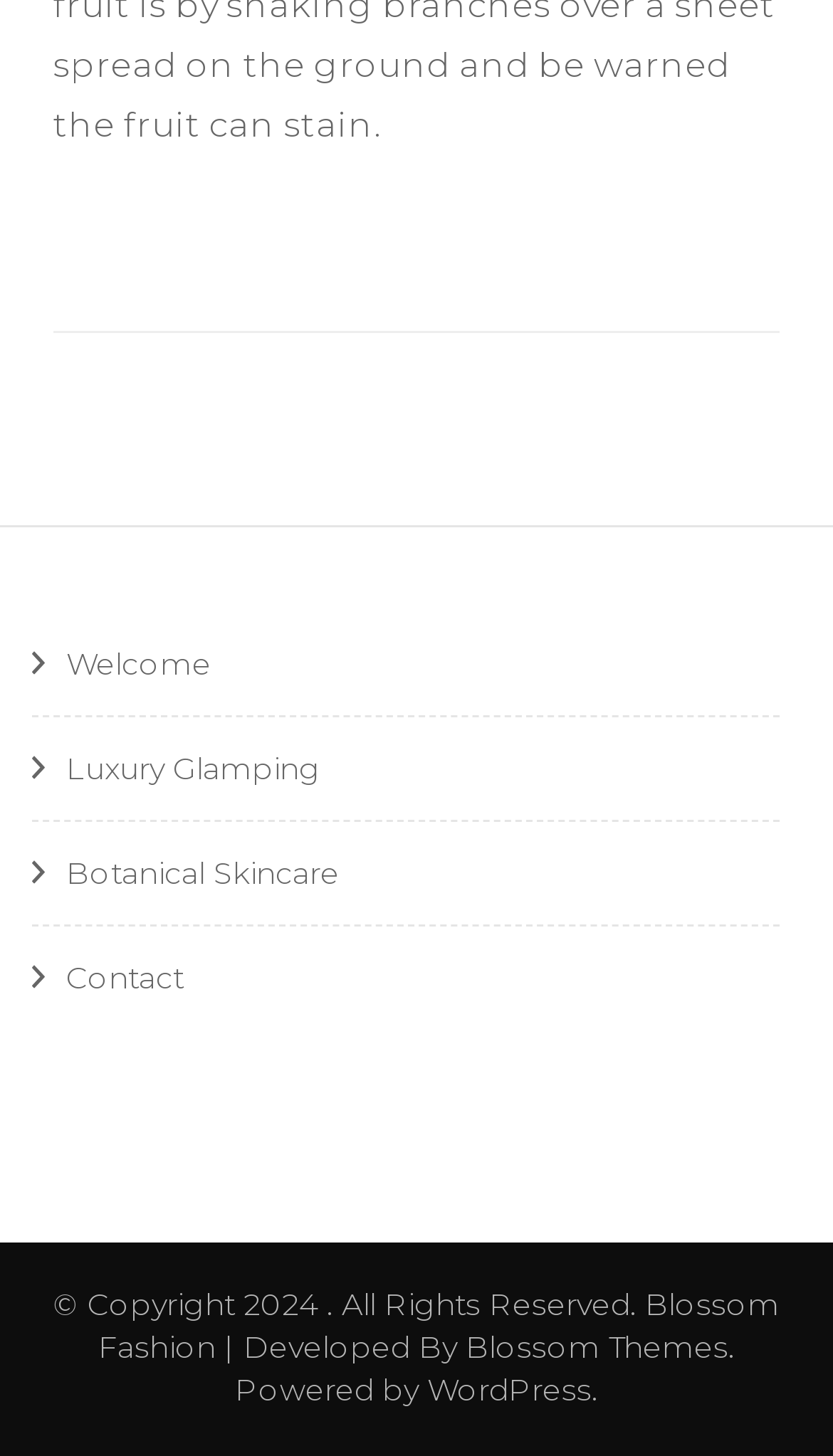What is the copyright year?
Can you provide an in-depth and detailed response to the question?

I found the copyright year '2024' in the footer section of the webpage, specifically in the text '© Copyright 2024'.